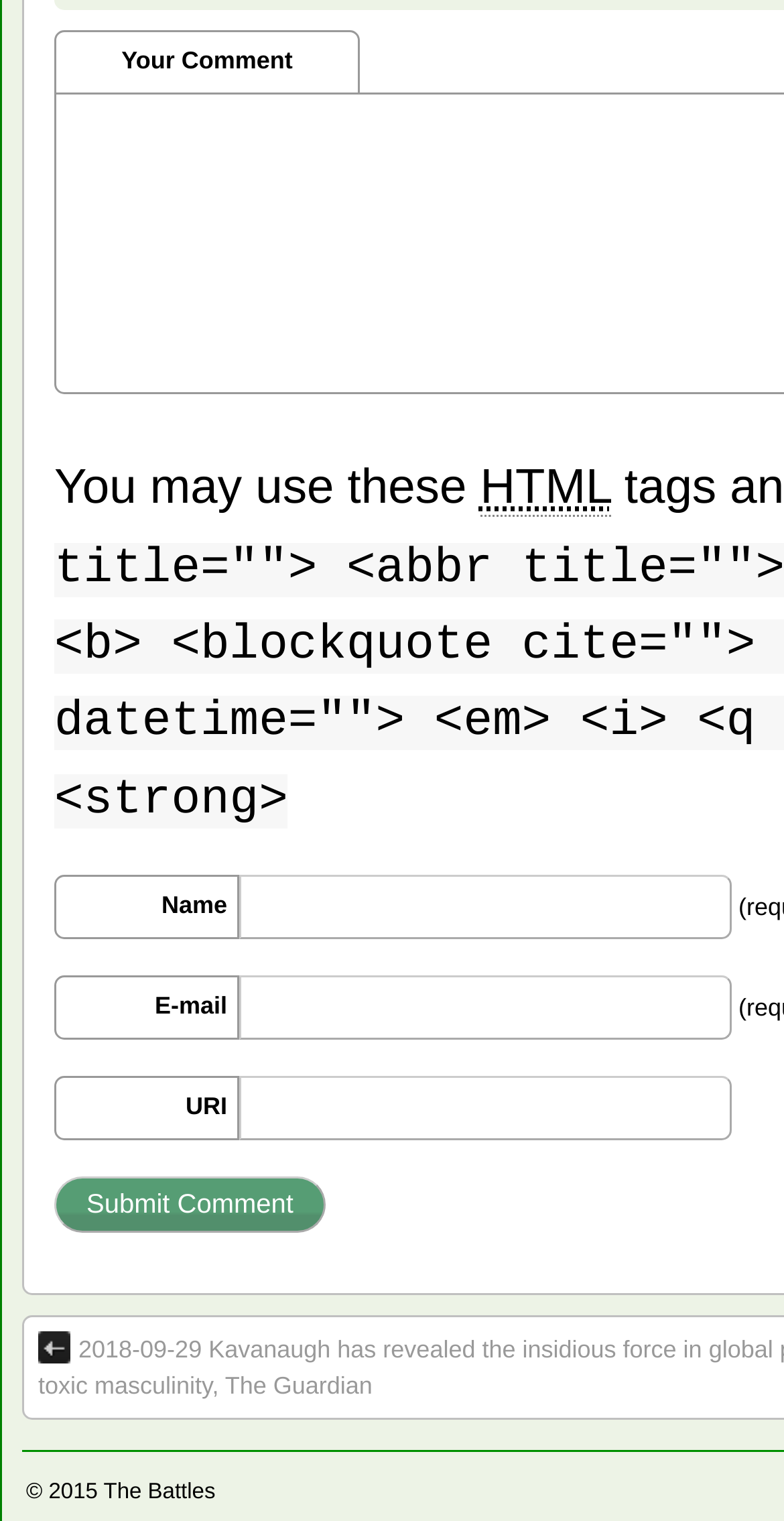What is the function of the 'Submit Comment' button?
Using the visual information, answer the question in a single word or phrase.

To submit a comment